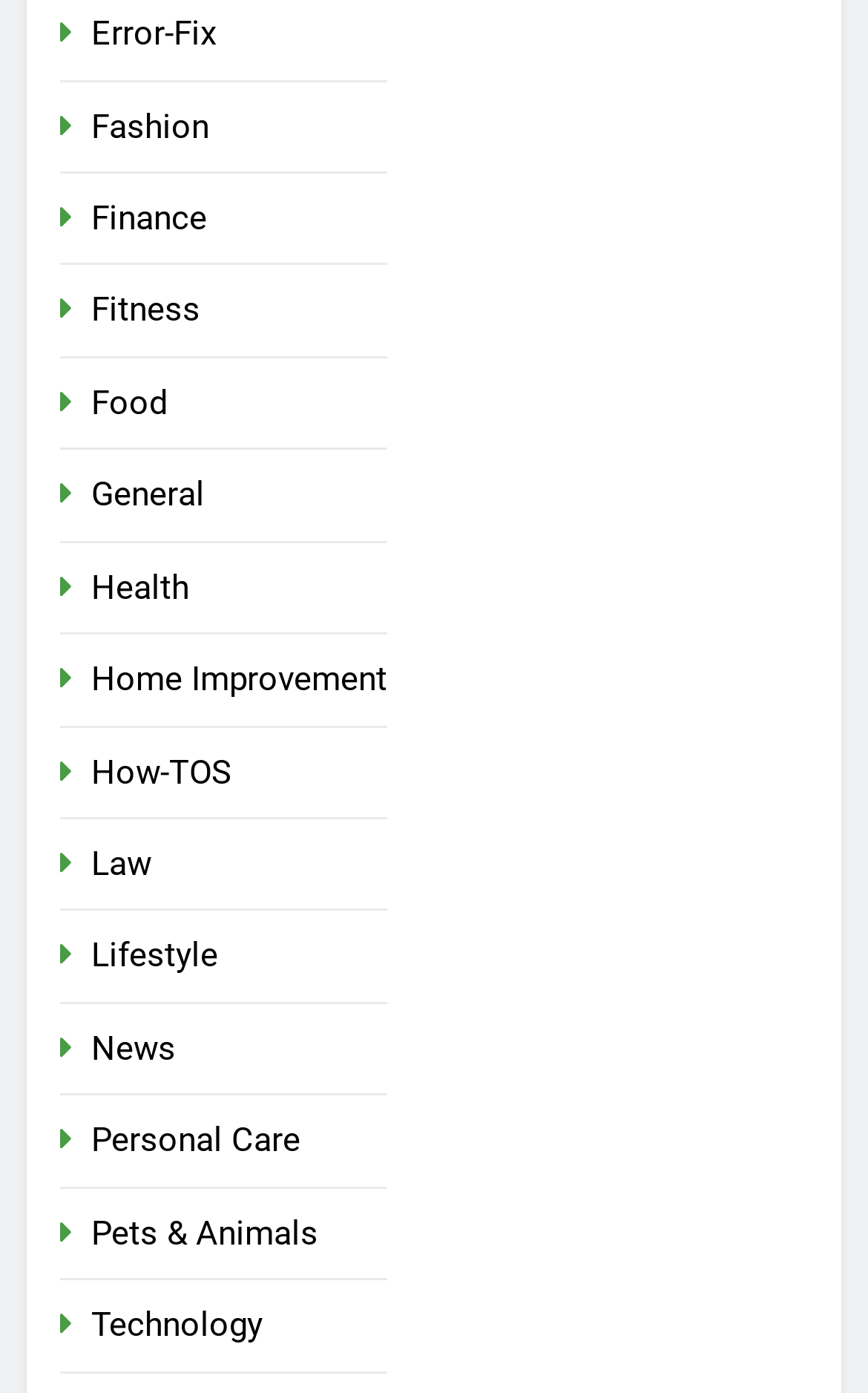Is there a category for Sports on this webpage?
Using the visual information from the image, give a one-word or short-phrase answer.

No